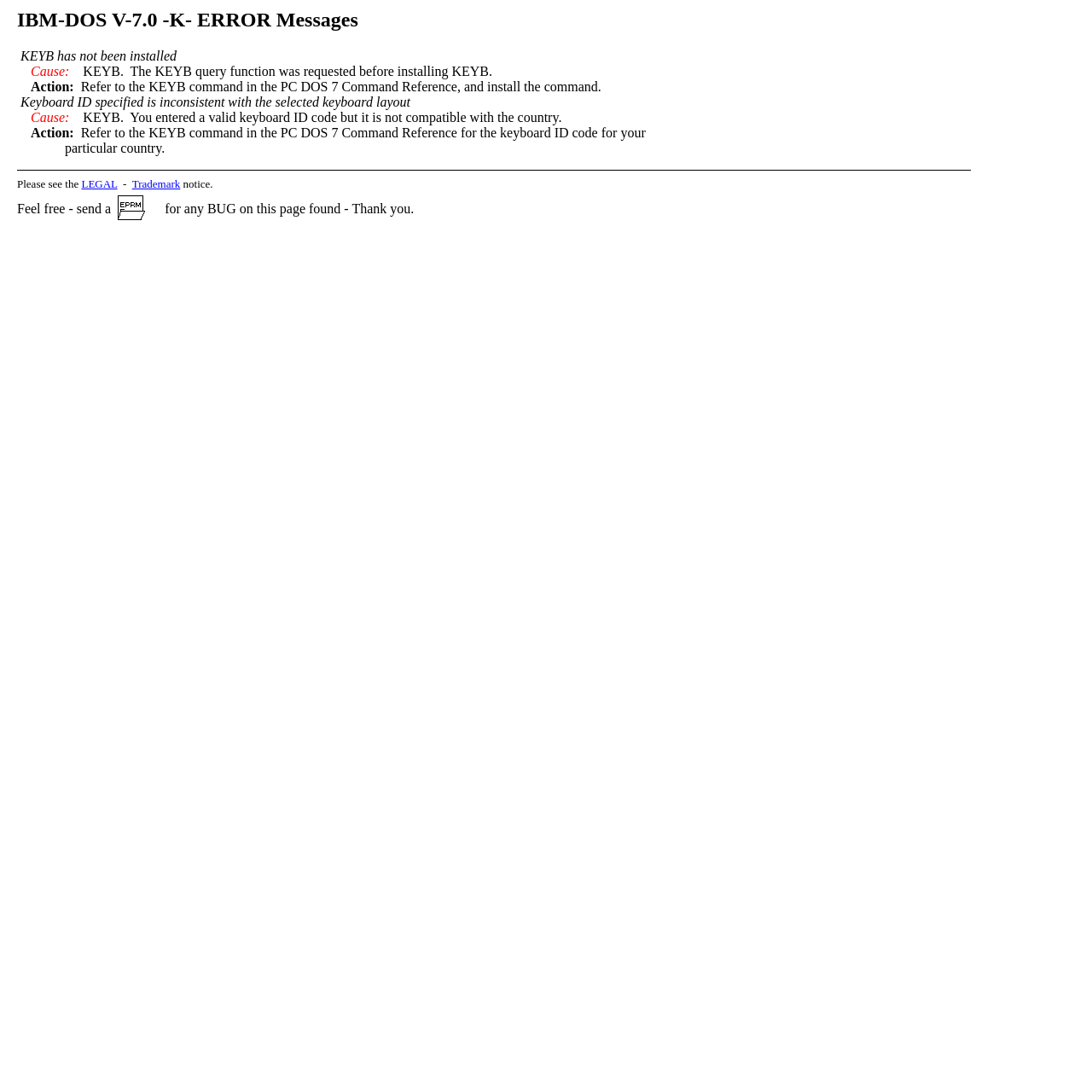Please provide the bounding box coordinate of the region that matches the element description: Trademark. Coordinates should be in the format (top-left x, top-left y, bottom-right x, bottom-right y) and all values should be between 0 and 1.

[0.121, 0.162, 0.165, 0.174]